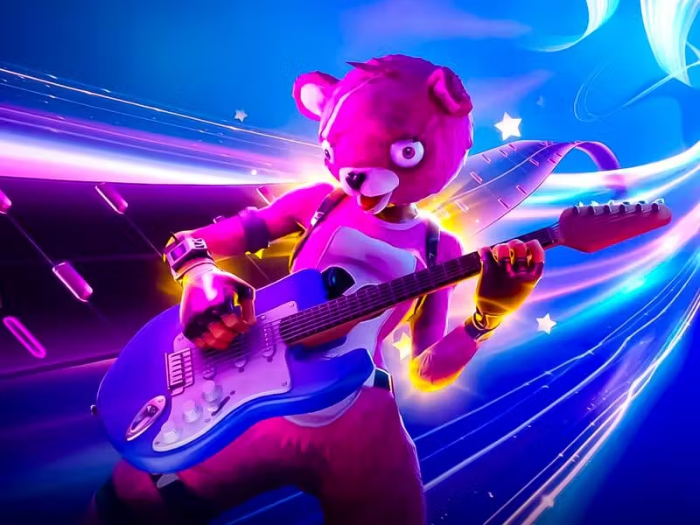Explain the image with as much detail as possible.

The image features a vibrant and stylized character from the popular video game "Fortnite." The character is a bear, depicted with a playful and animated design, holding a bright blue electric guitar. The bear's colorful appearance includes a pink hue with exaggerated facial features, conveying a sense of fun and energy. The background is dynamic, showcasing swirling elements and bright, multicolored lines that evoke a sense of motion and excitement, setting a lively tone for the scene. This imagery encapsulates the spirit of "Fortnite," known for its engaging gameplay and colorful universe, particularly spotlighting the character during an energetic musical moment.